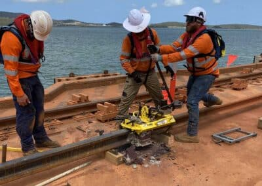Where is the construction site located?
Using the image, provide a concise answer in one word or a short phrase.

A port